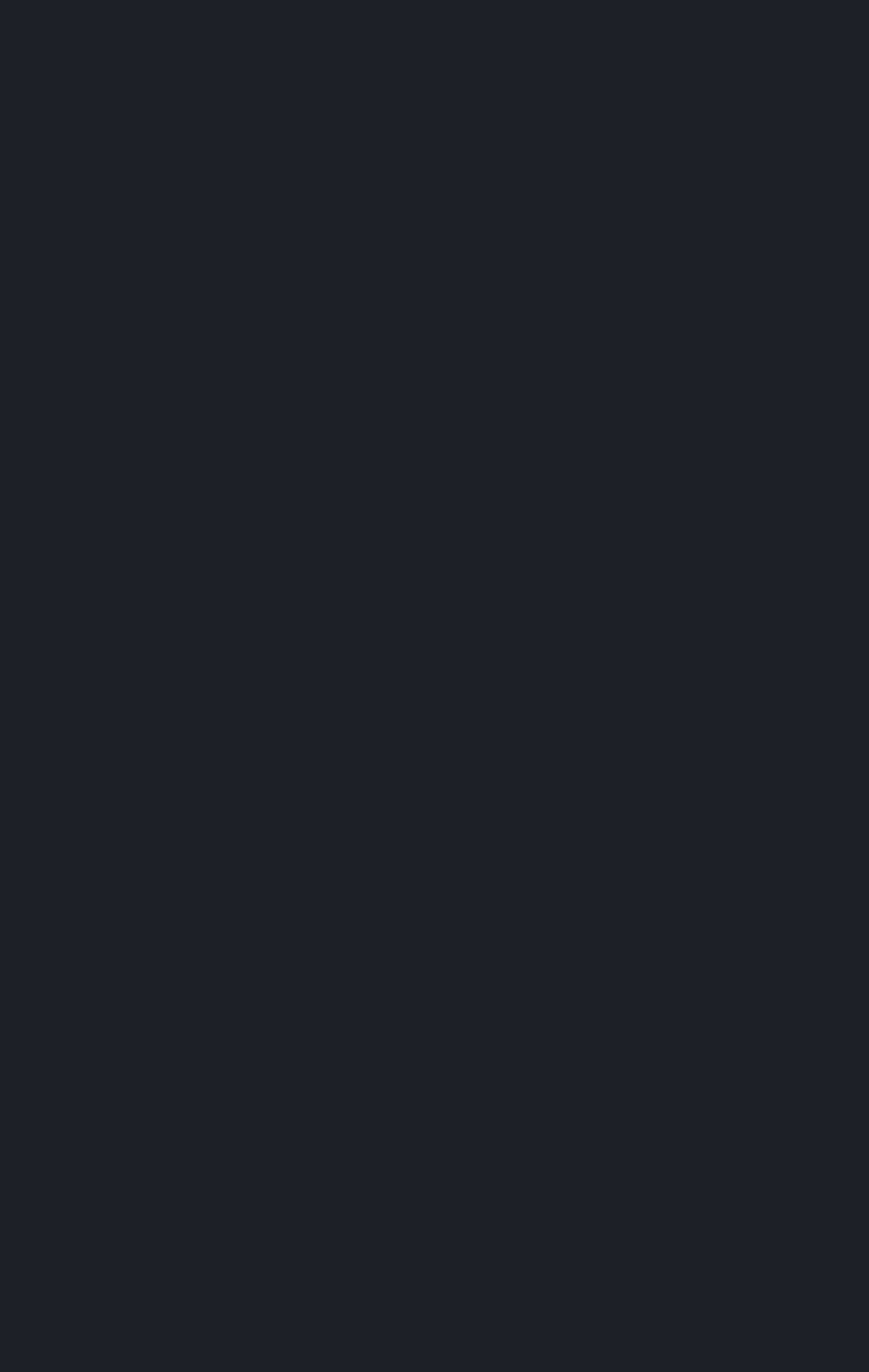Using the provided description Clip On Microphone, find the bounding box coordinates for the UI element. Provide the coordinates in (top-left x, top-left y, bottom-right x, bottom-right y) format, ensuring all values are between 0 and 1.

[0.107, 0.918, 0.509, 0.968]